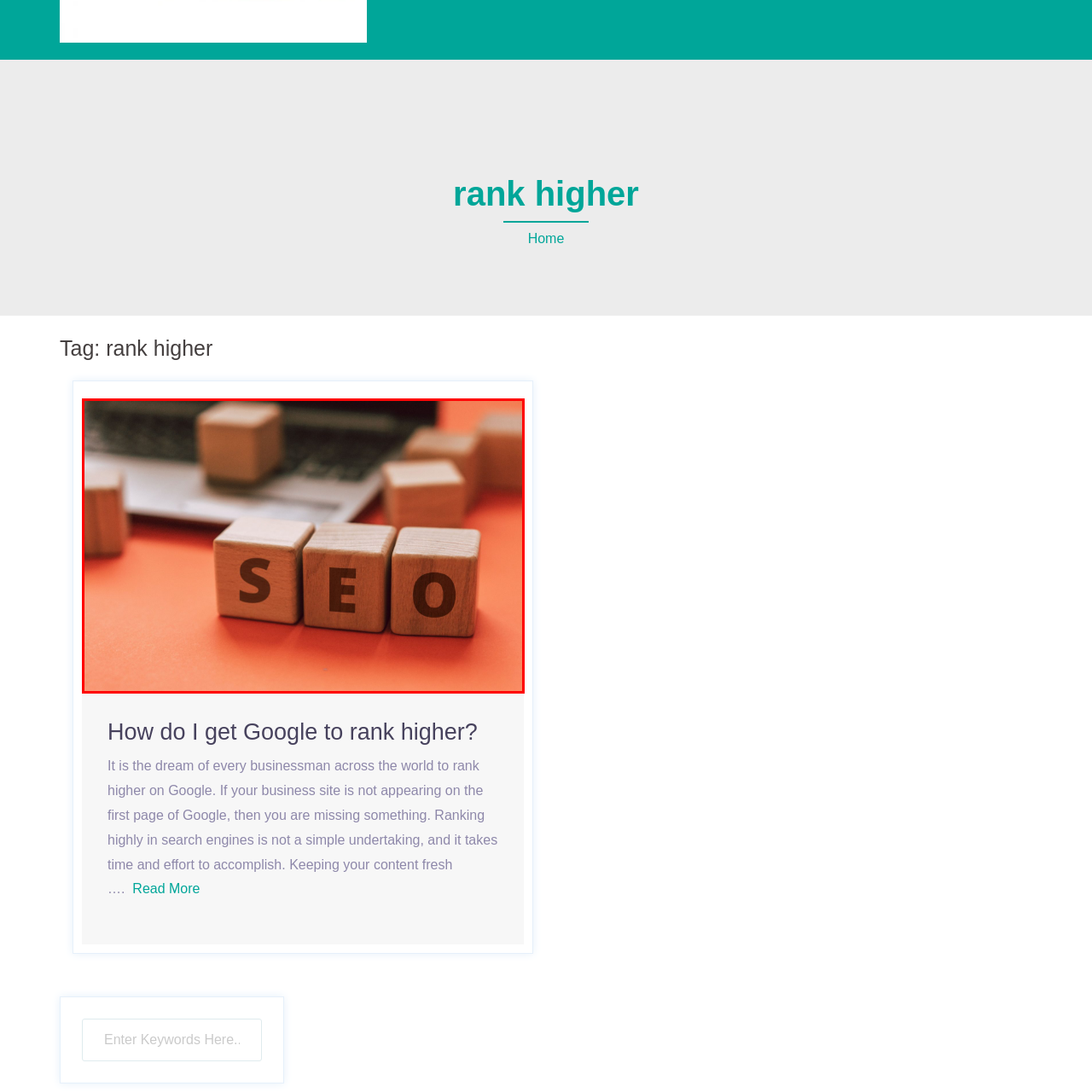Deliver a detailed explanation of the elements found in the red-marked area of the image.

The image prominently features wooden blocks arranged to spell out "SEO," symbolizing the importance of Search Engine Optimization in digital marketing. The blocks are set against a vibrant orange background, which enhances their natural wood finish and emphasizes their significance. In the background, a laptop is partially visible, suggesting a connection to online activities and strategies related to enhancing website visibility and ranking on search engines. This visual representation encapsulates the essence of modern business aspirations: effectively utilizing SEO techniques to achieve higher rankings and greater online presence, as highlighted in the accompanying content about improving Google rankings.